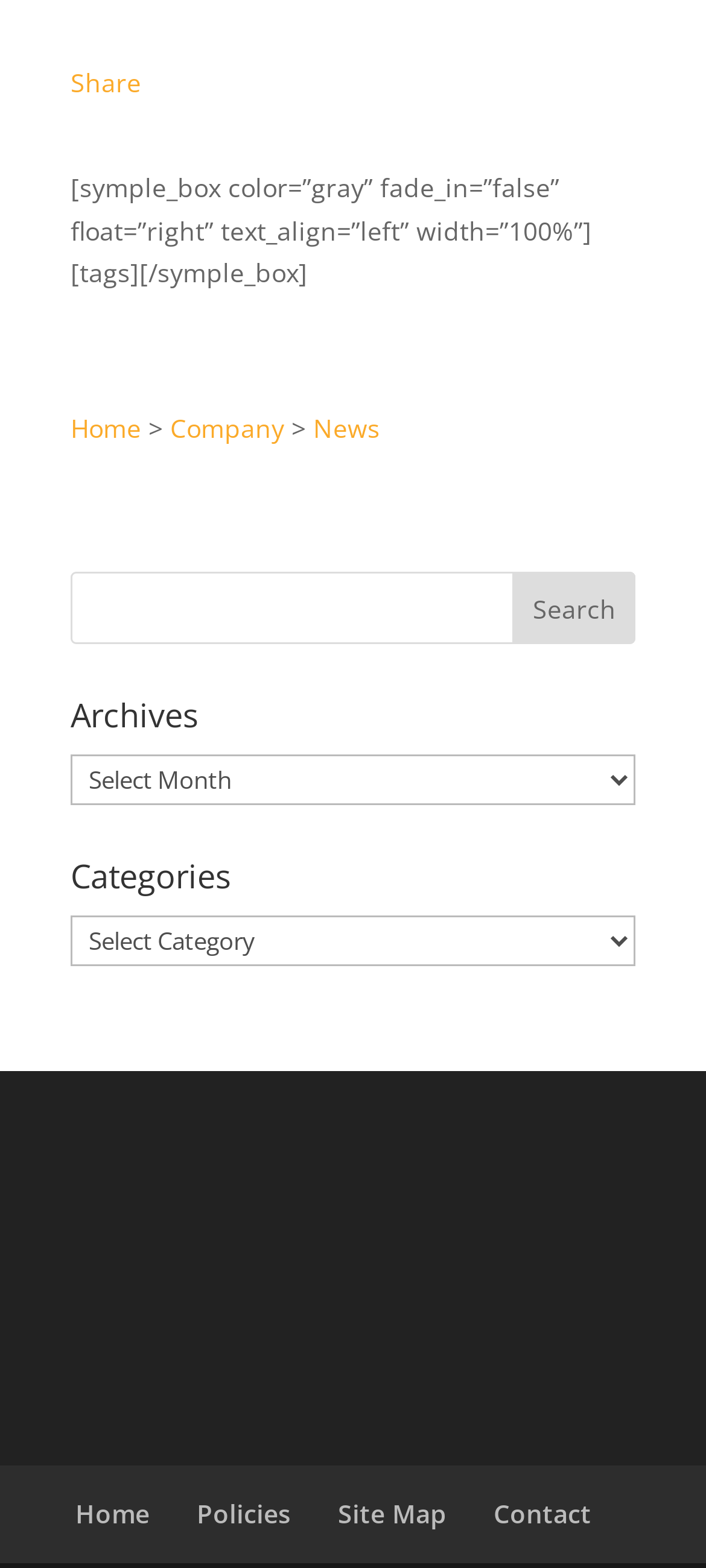Provide the bounding box coordinates for the area that should be clicked to complete the instruction: "Search for something".

[0.1, 0.364, 0.9, 0.411]